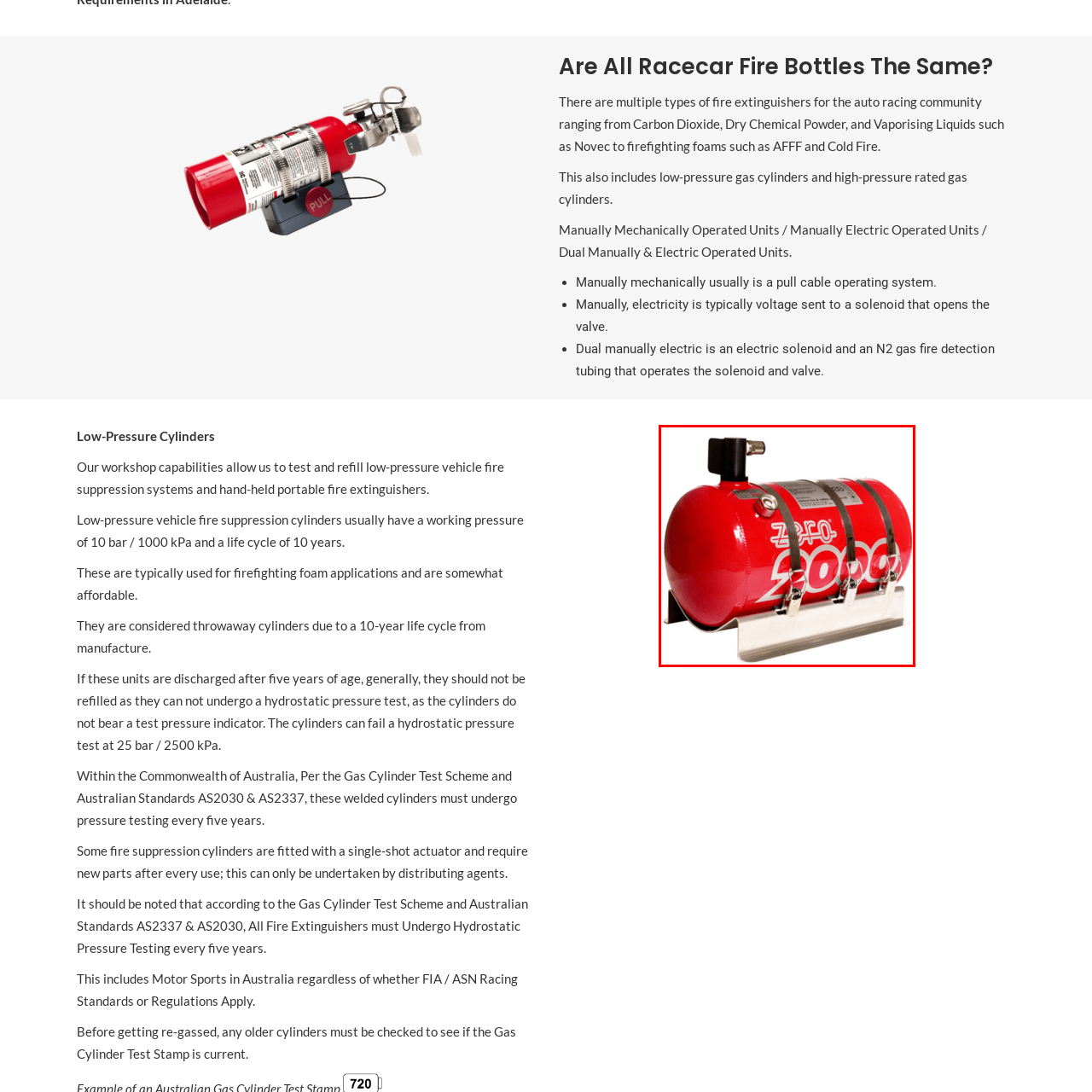Observe the image segment inside the red bounding box and answer concisely with a single word or phrase: What type of fire suppression system is this?

Low-pressure vehicle fire suppression system